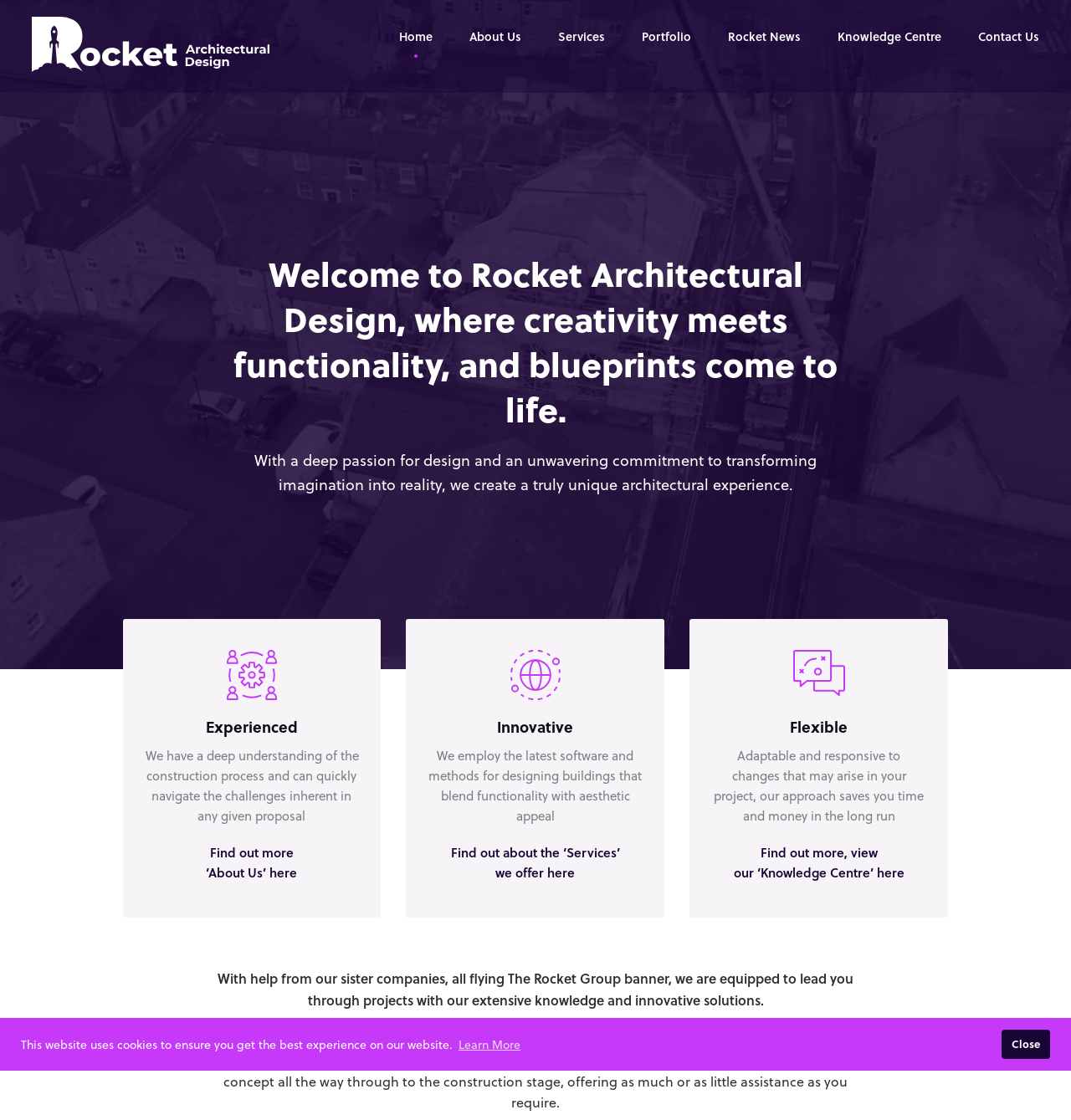Please determine the bounding box coordinates of the clickable area required to carry out the following instruction: "Learn more about cookies". The coordinates must be four float numbers between 0 and 1, represented as [left, top, right, bottom].

[0.426, 0.922, 0.488, 0.942]